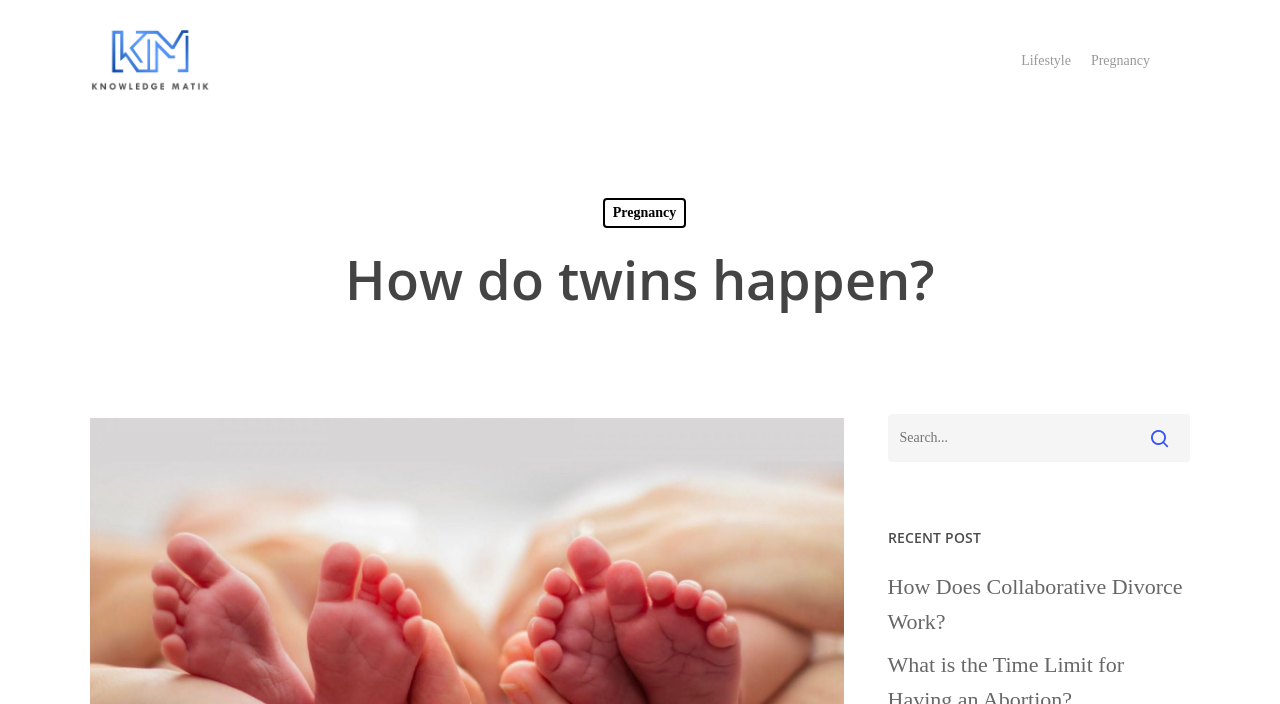Illustrate the webpage with a detailed description.

The webpage is about conceiving twins or triplets naturally, with a focus on safe and natural processes. At the top left corner, there is a logo of "KnowledgeMatik" which is both a link and an image. On the top right side, there are two links, "Lifestyle" and "Pregnancy", placed side by side. 

Below the logo, there is a link to "Pregnancy" in the middle of the page. Underneath this link, there is a heading that asks "How do twins happen?" which spans almost the entire width of the page. 

On the bottom half of the page, there is a search bar located on the right side, consisting of a text box with a label "Search for:" and a button next to it. Above the search bar, there is a heading that says "RECENT POST". Below the search bar, there is a link to an article titled "How Does Collaborative Divorce Work?" which is a recent post.